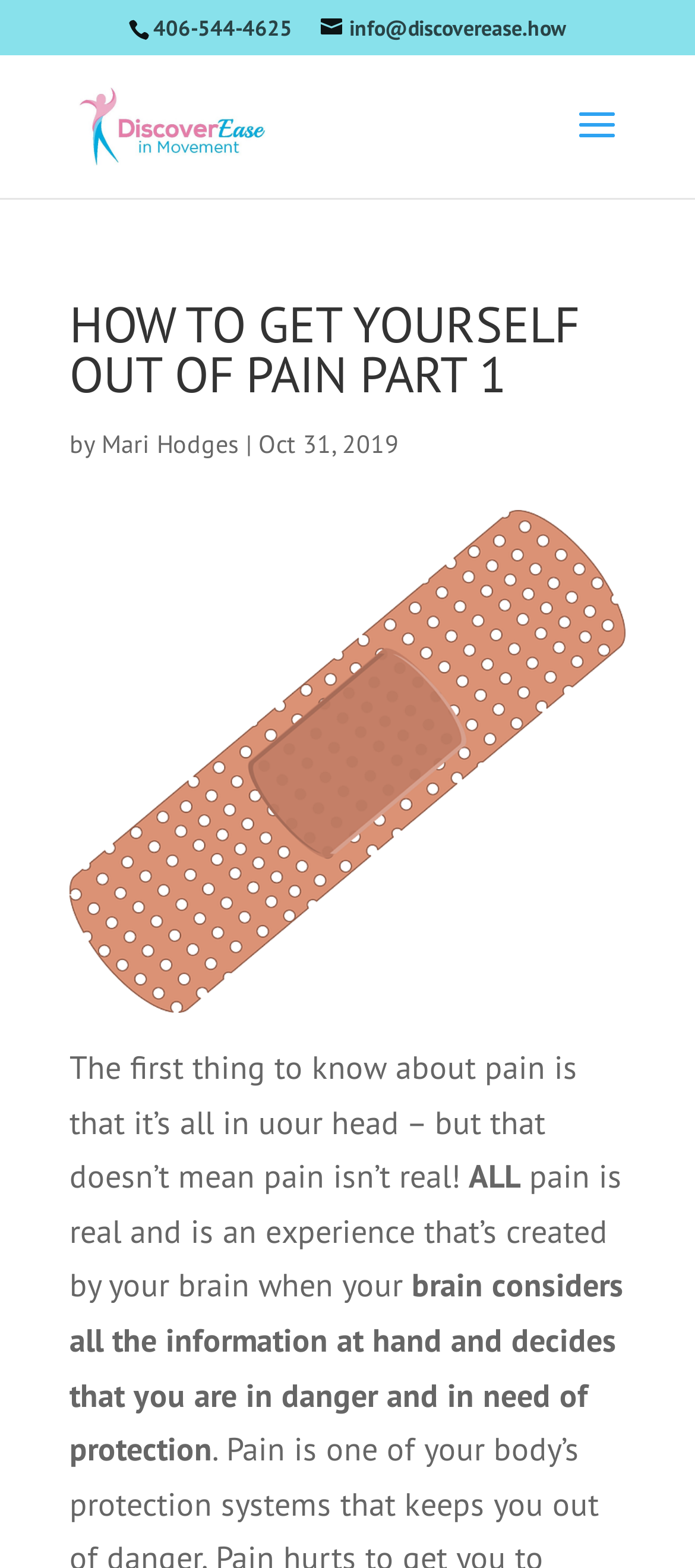Answer the question below using just one word or a short phrase: 
What is the phone number?

406-544-4625